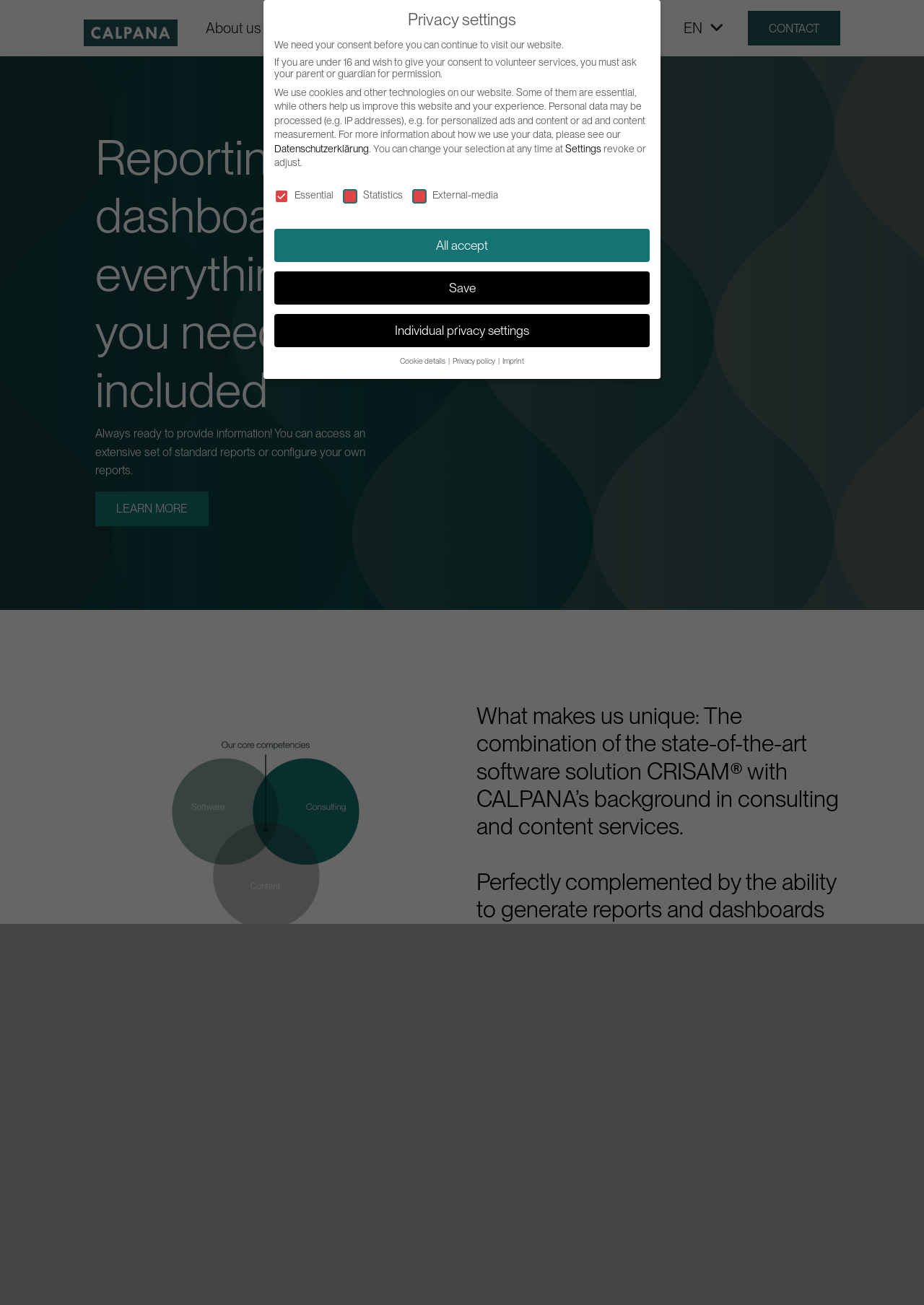Identify the coordinates of the bounding box for the element that must be clicked to accomplish the instruction: "Click the 'Career' link".

[0.362, 0.004, 0.424, 0.039]